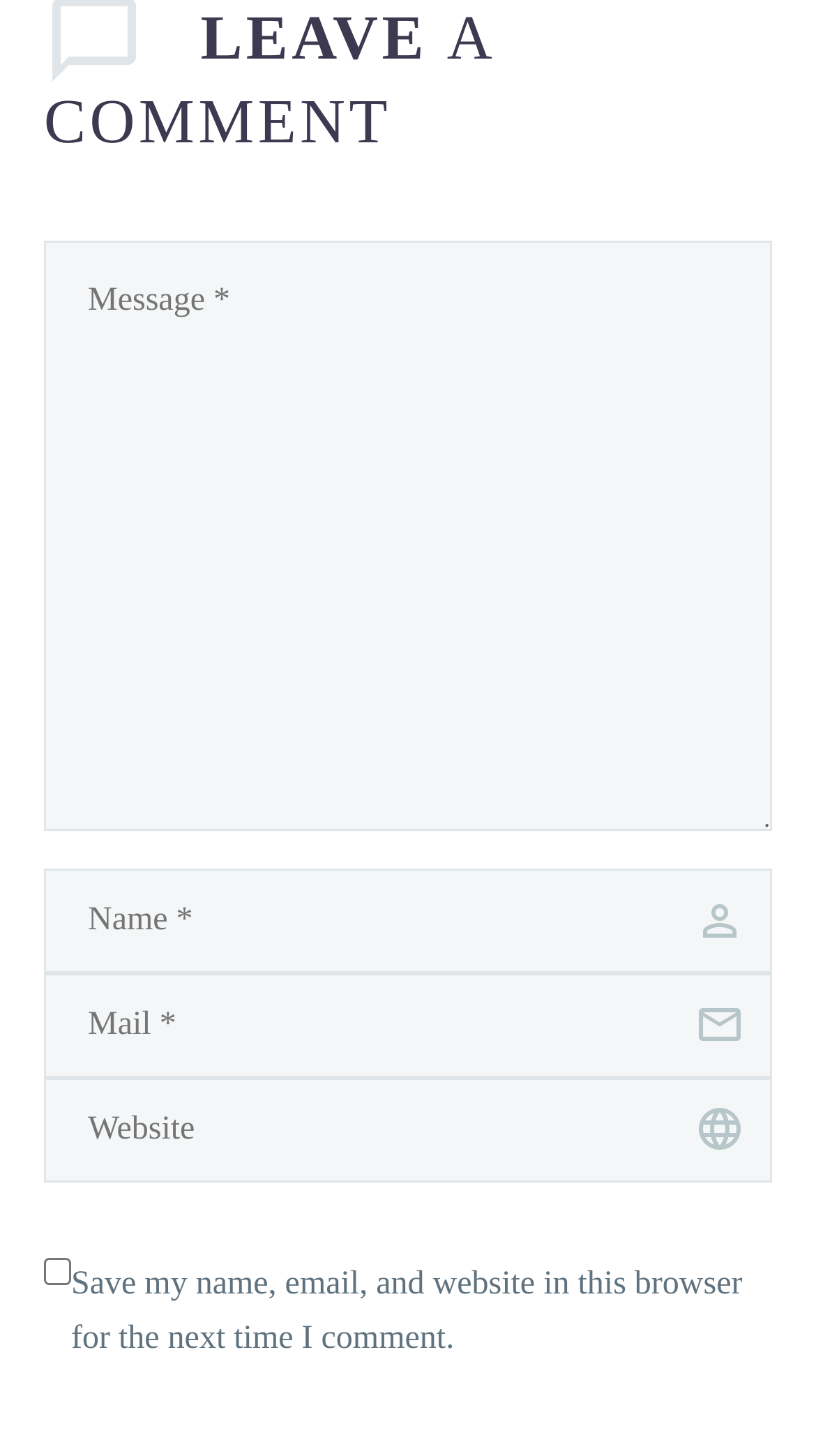Give the bounding box coordinates for the element described by: "parent_node: SEO Basics Tutorial".

[0.054, 0.127, 0.274, 0.242]